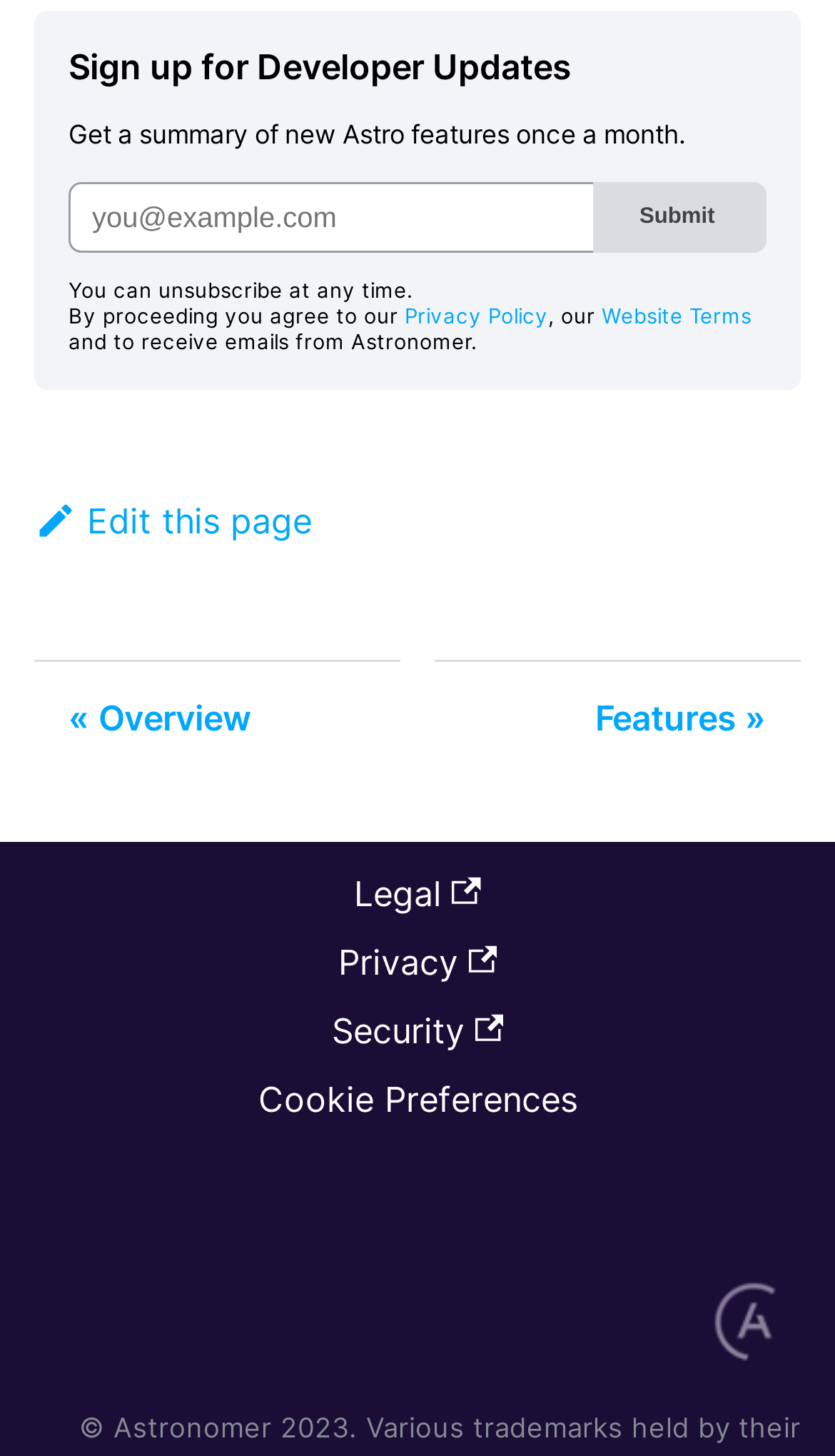Please identify the bounding box coordinates of the element I need to click to follow this instruction: "Submit".

[0.709, 0.125, 0.918, 0.174]